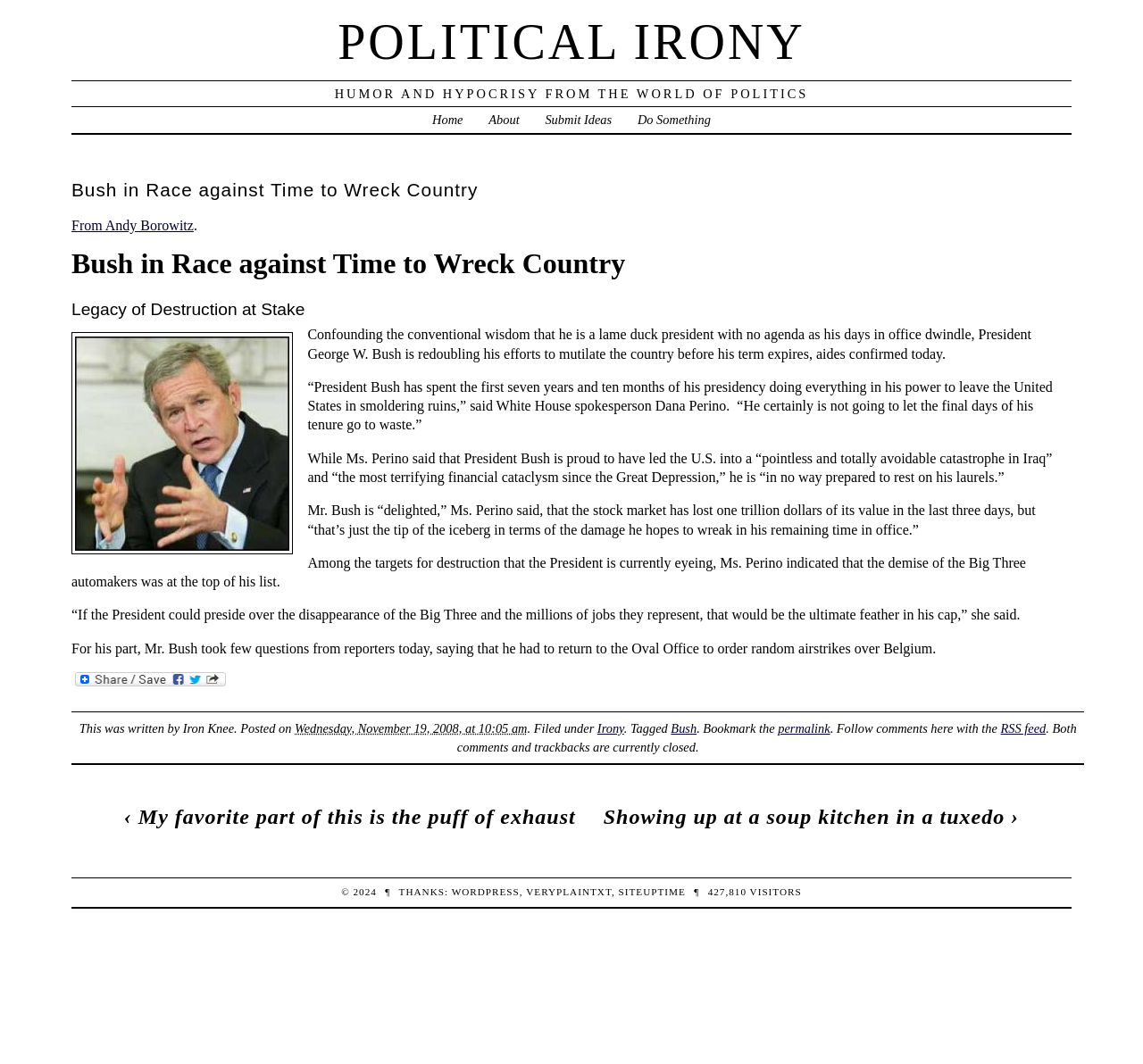Who is the author of the article?
With the help of the image, please provide a detailed response to the question.

The author of the article is 'Iron Knee' which is mentioned at the bottom of the webpage with the text 'This was written by Iron Knee'.